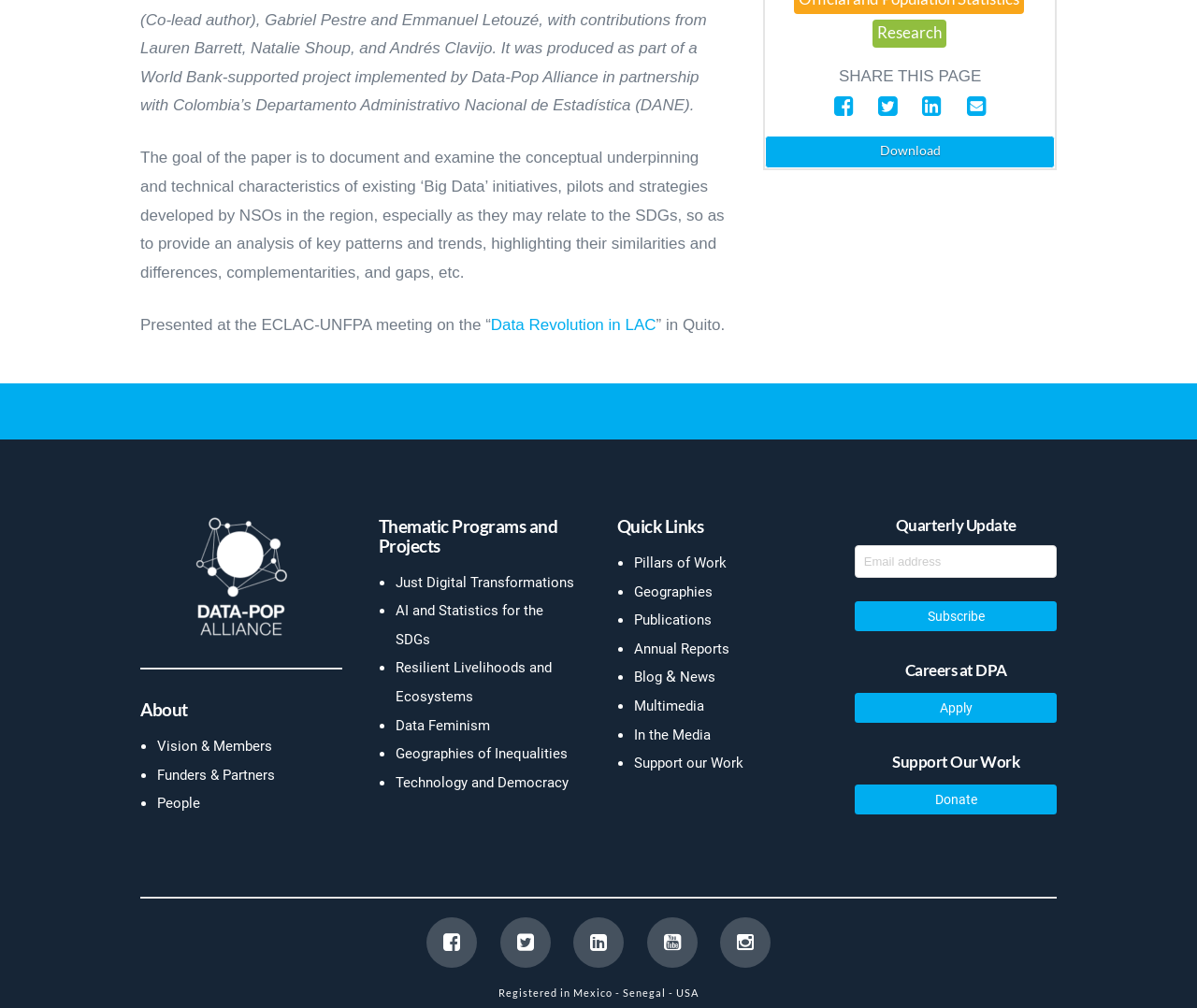Provide the bounding box coordinates of the HTML element this sentence describes: "Data Revolution in LAC". The bounding box coordinates consist of four float numbers between 0 and 1, i.e., [left, top, right, bottom].

[0.41, 0.313, 0.548, 0.331]